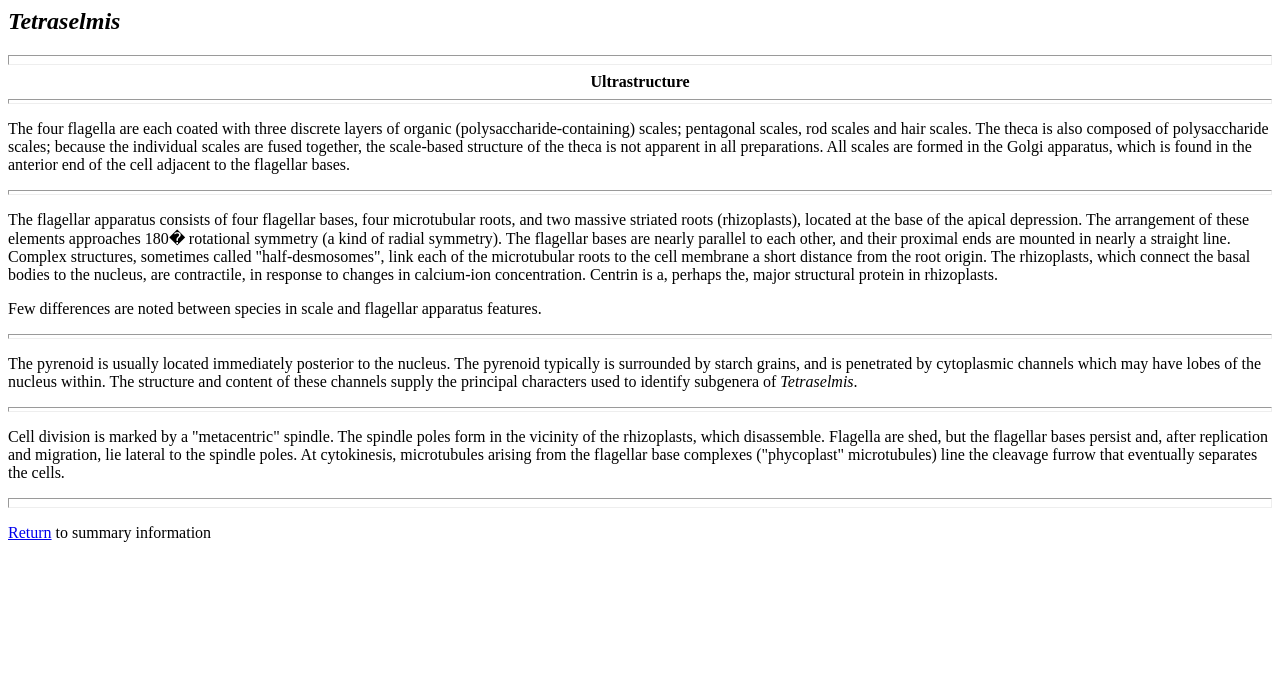Find the bounding box of the UI element described as follows: "Return".

[0.006, 0.757, 0.04, 0.782]